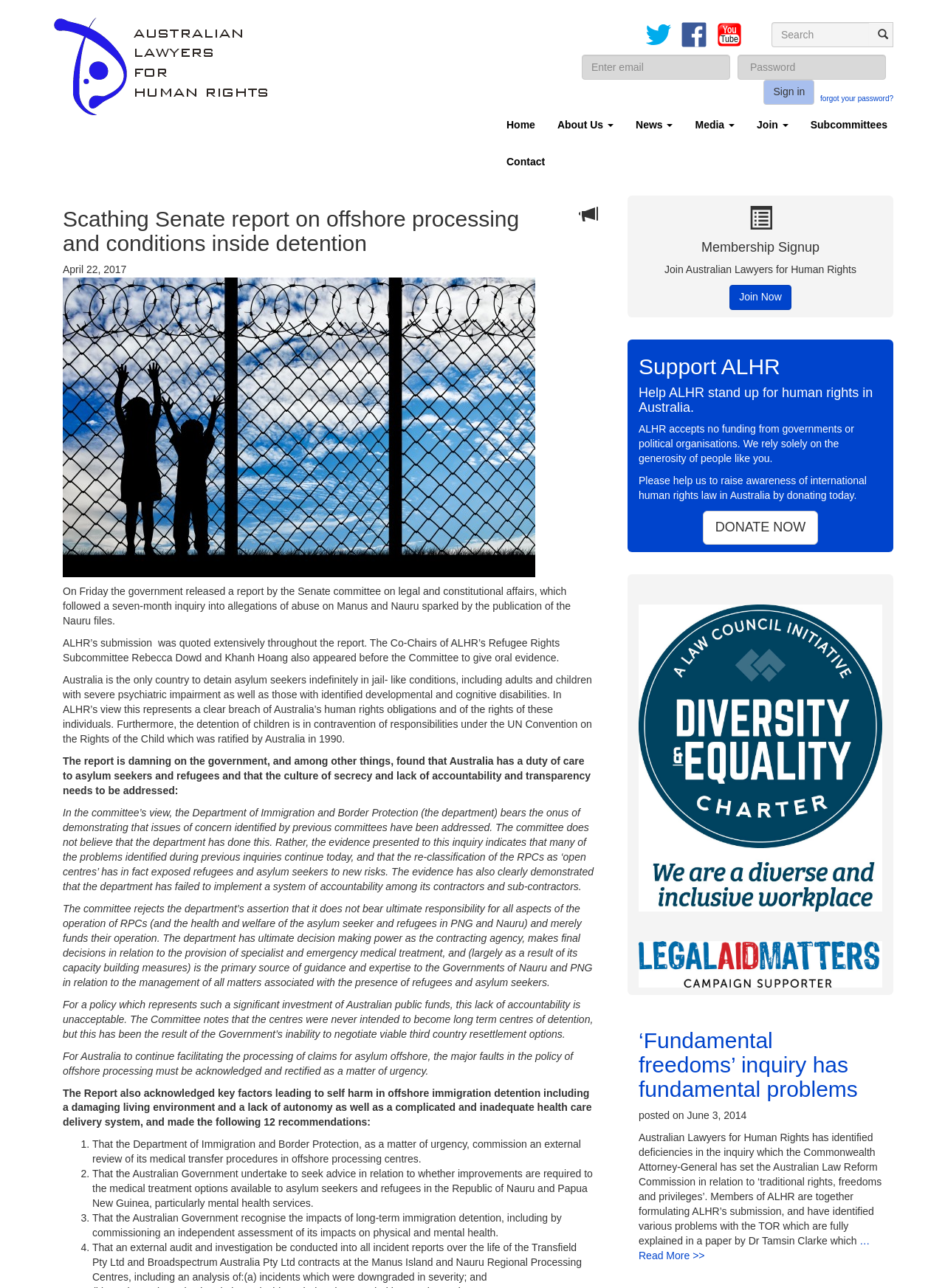Please determine the bounding box coordinates of the element to click in order to execute the following instruction: "Search for something". The coordinates should be four float numbers between 0 and 1, specified as [left, top, right, bottom].

[0.816, 0.017, 0.92, 0.037]